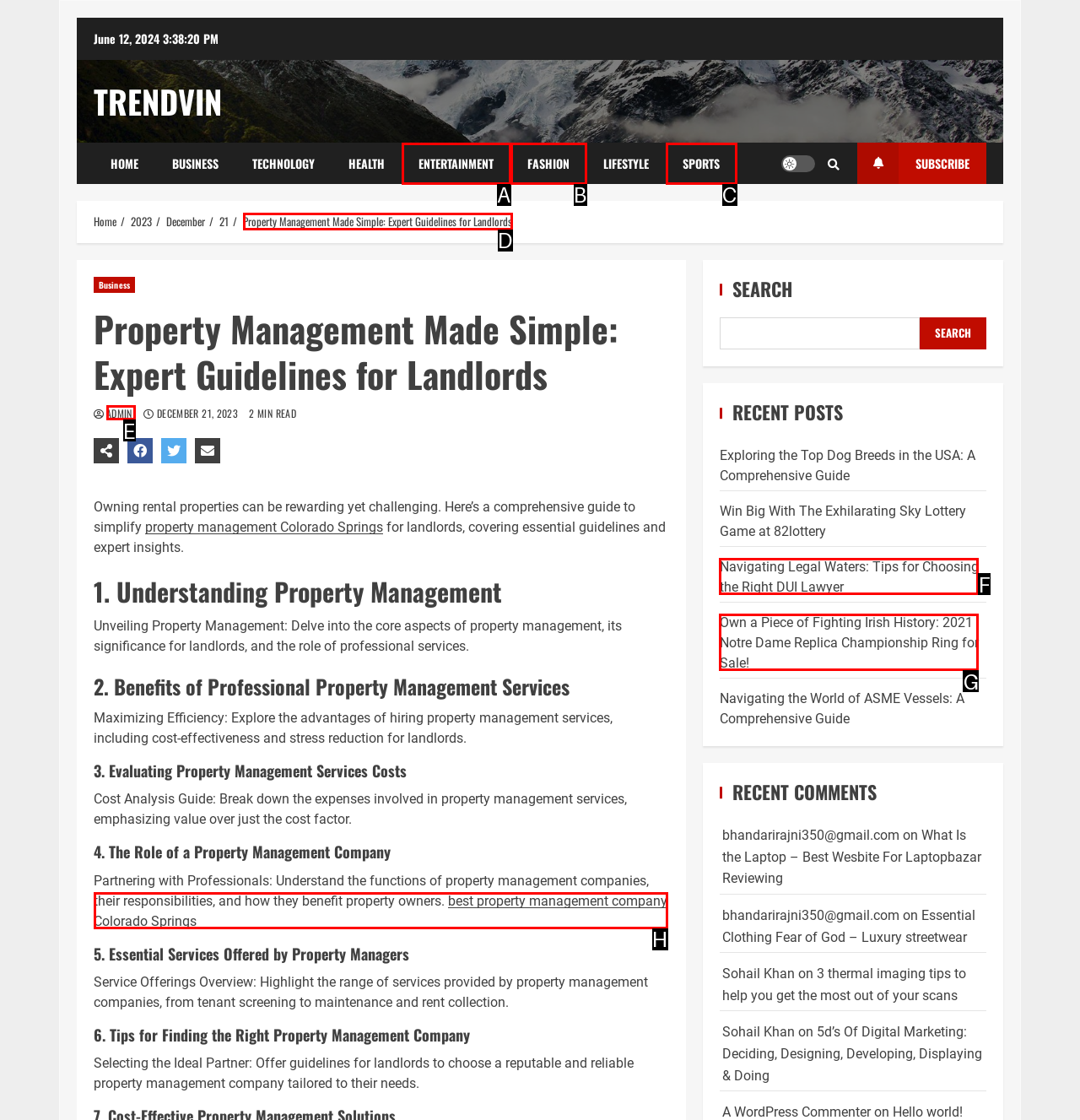Indicate the HTML element to be clicked to accomplish this task: Explore 'best property management company Colorado Springs' Respond using the letter of the correct option.

H